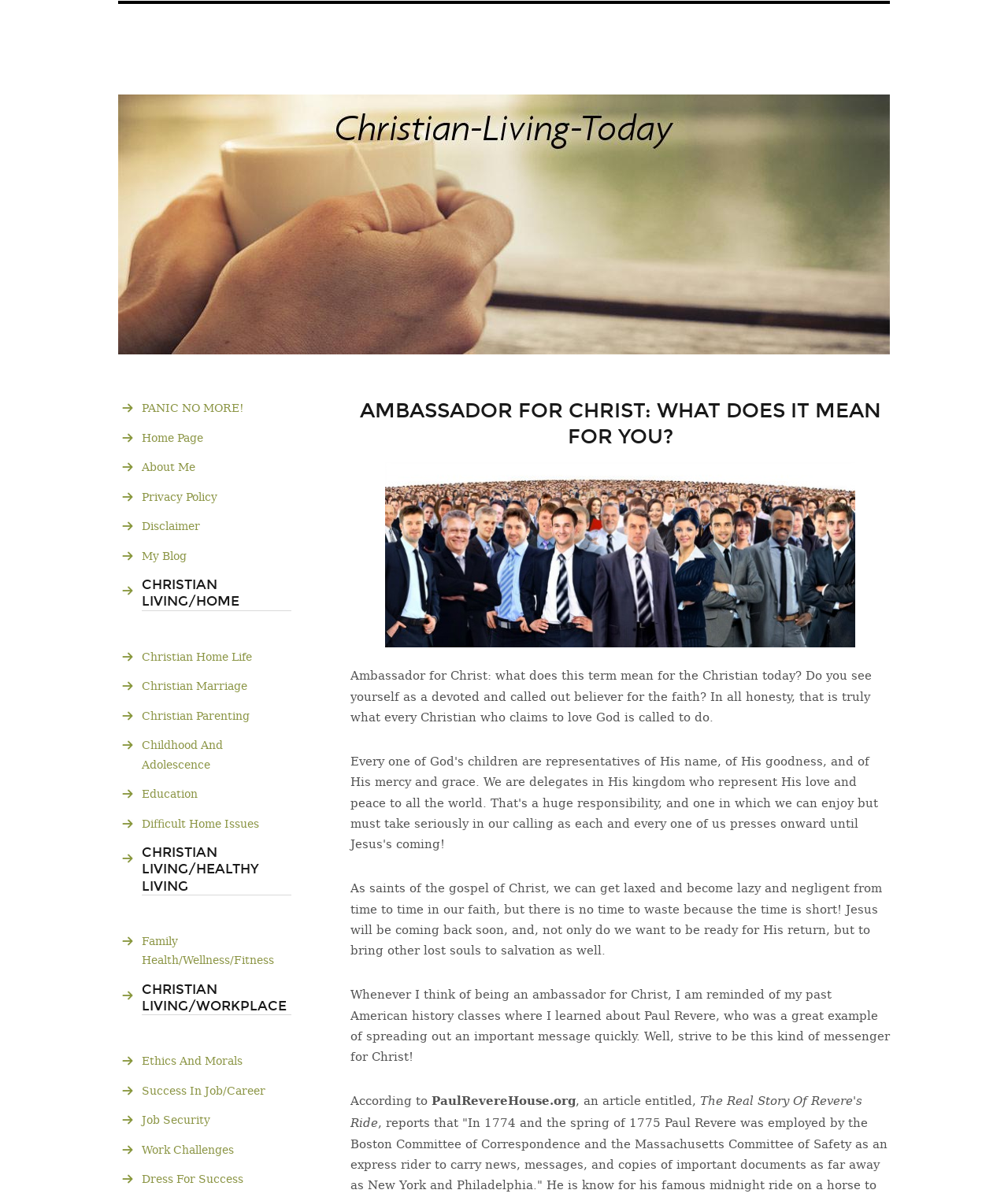What is the topic of the second paragraph?
From the image, respond with a single word or phrase.

Faith